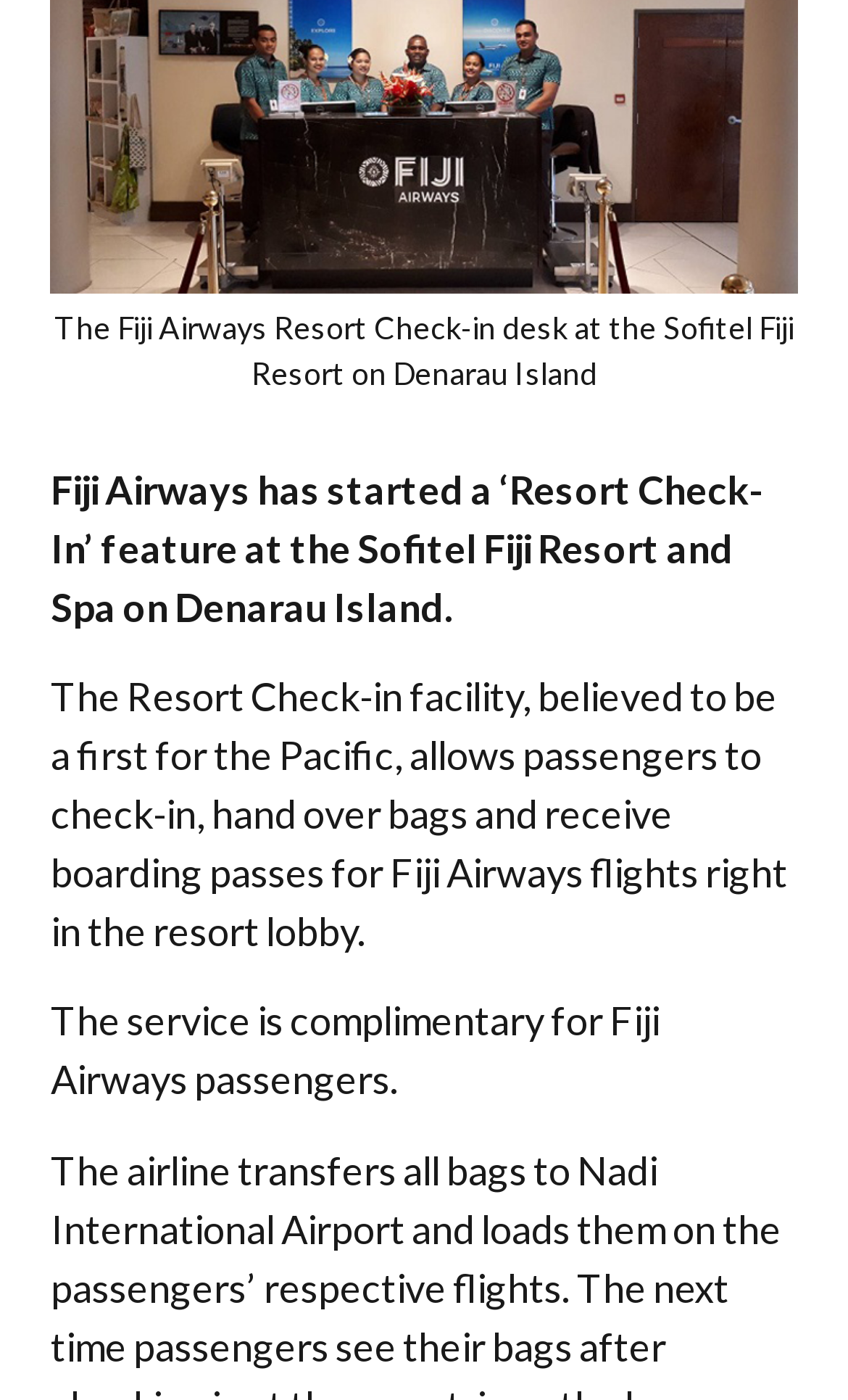Determine the bounding box of the UI element mentioned here: "First and last". The coordinates must be in the format [left, top, right, bottom] with values ranging from 0 to 1.

[0.028, 0.437, 0.41, 0.469]